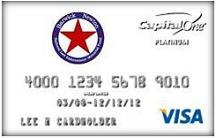What is the benefit of using this credit card for the Barwick-Newton Fund?
Please provide a single word or phrase based on the screenshot.

2% back on all purchases